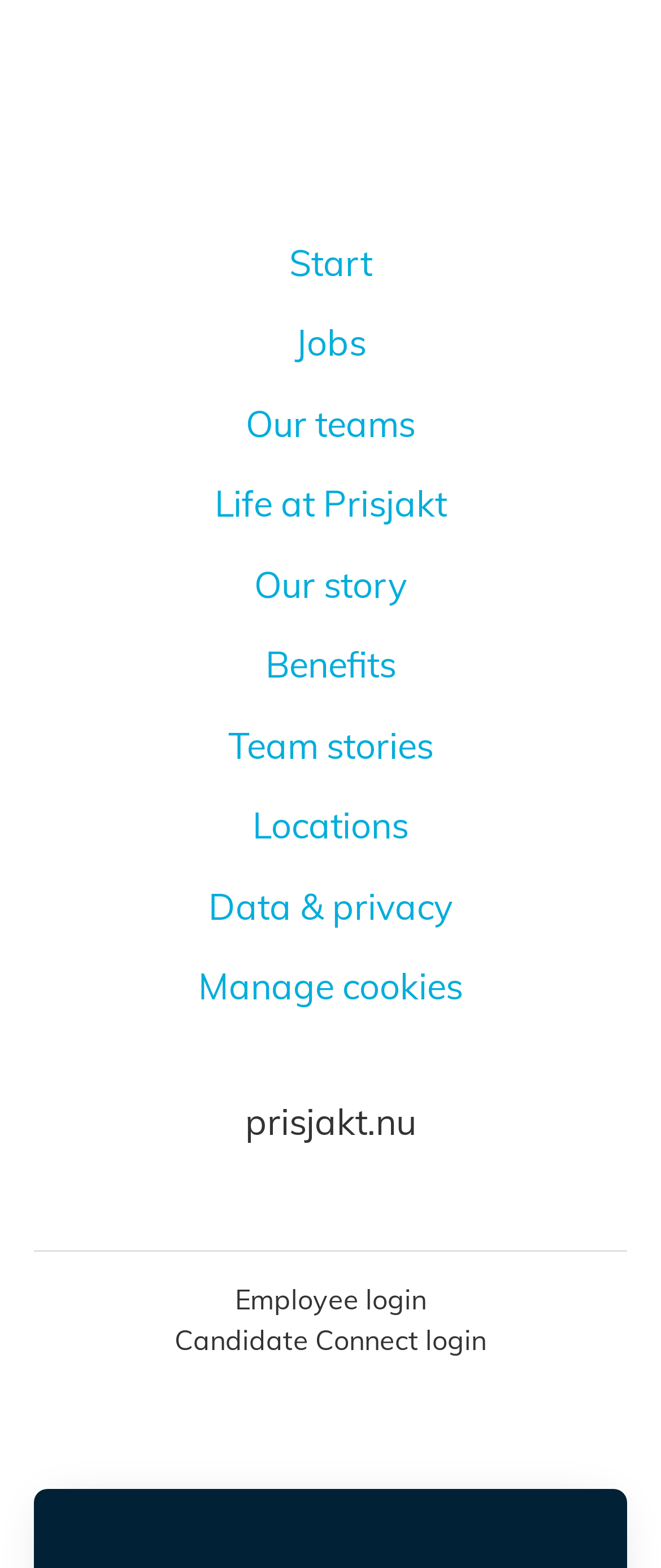Please find the bounding box coordinates of the element that must be clicked to perform the given instruction: "Go to Employee login". The coordinates should be four float numbers from 0 to 1, i.e., [left, top, right, bottom].

[0.355, 0.816, 0.645, 0.842]